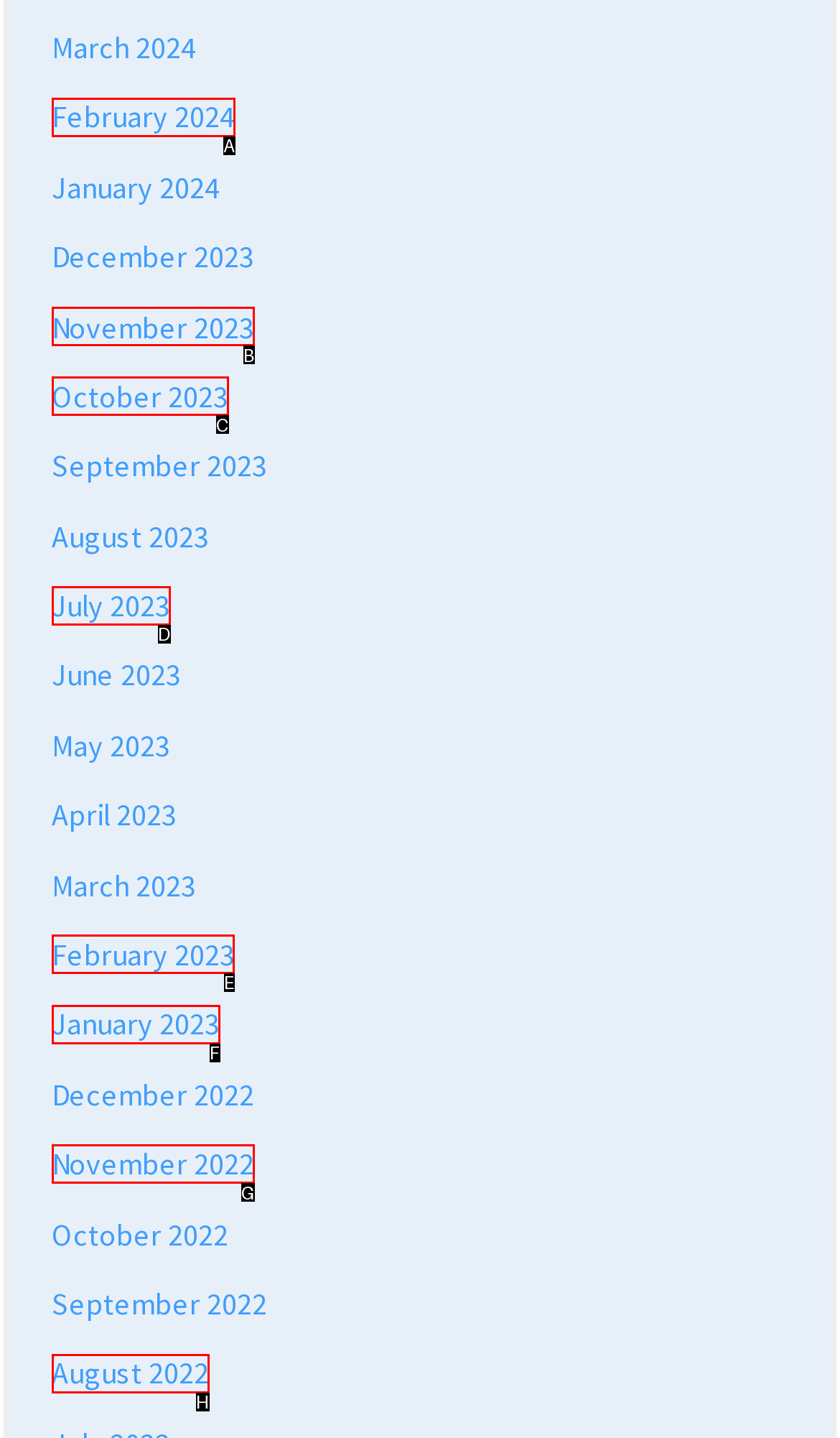Identify the HTML element you need to click to achieve the task: go to February 2023. Respond with the corresponding letter of the option.

E